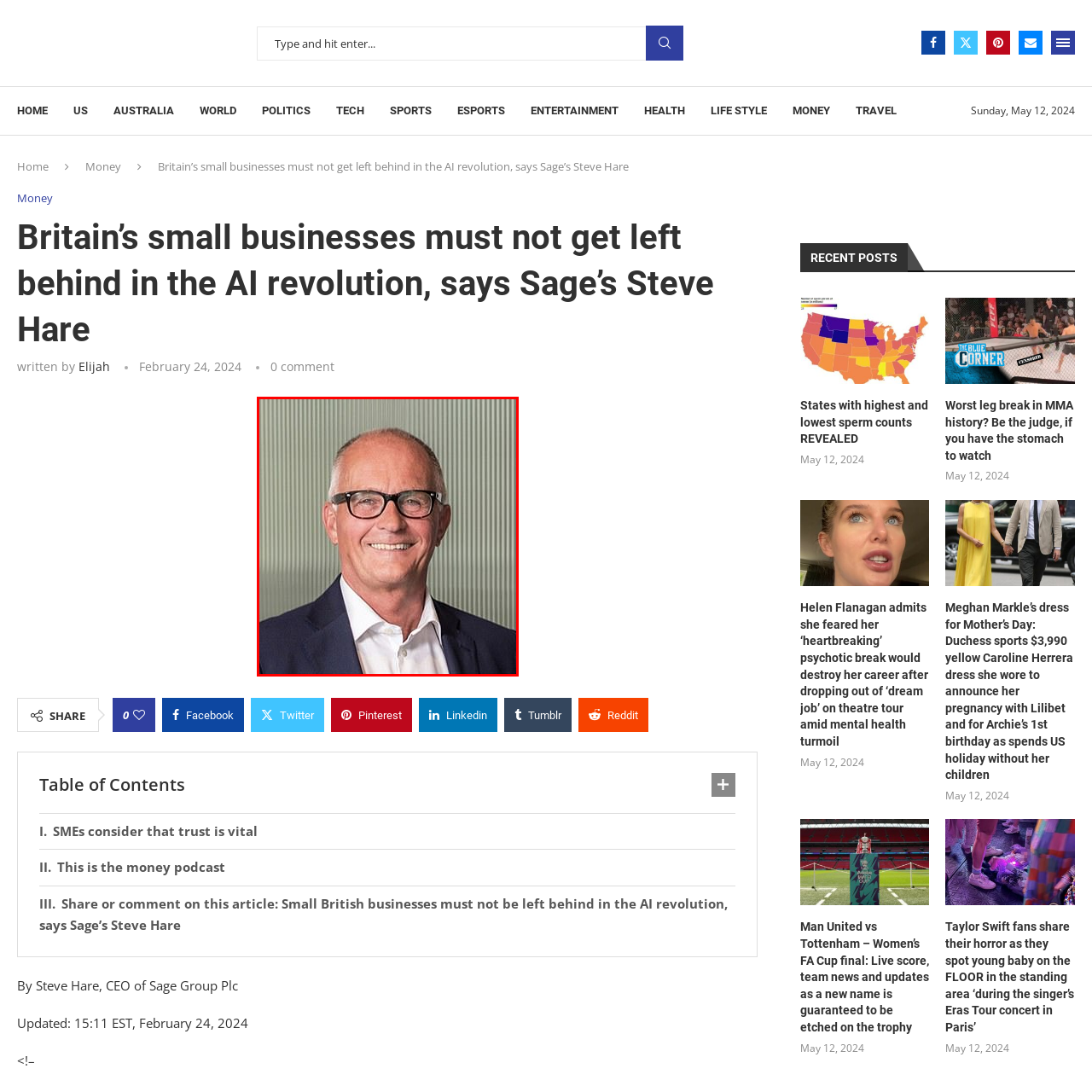Direct your attention to the image enclosed by the red boundary, What is the background of the image? 
Answer concisely using a single word or phrase.

Textured vertical lines